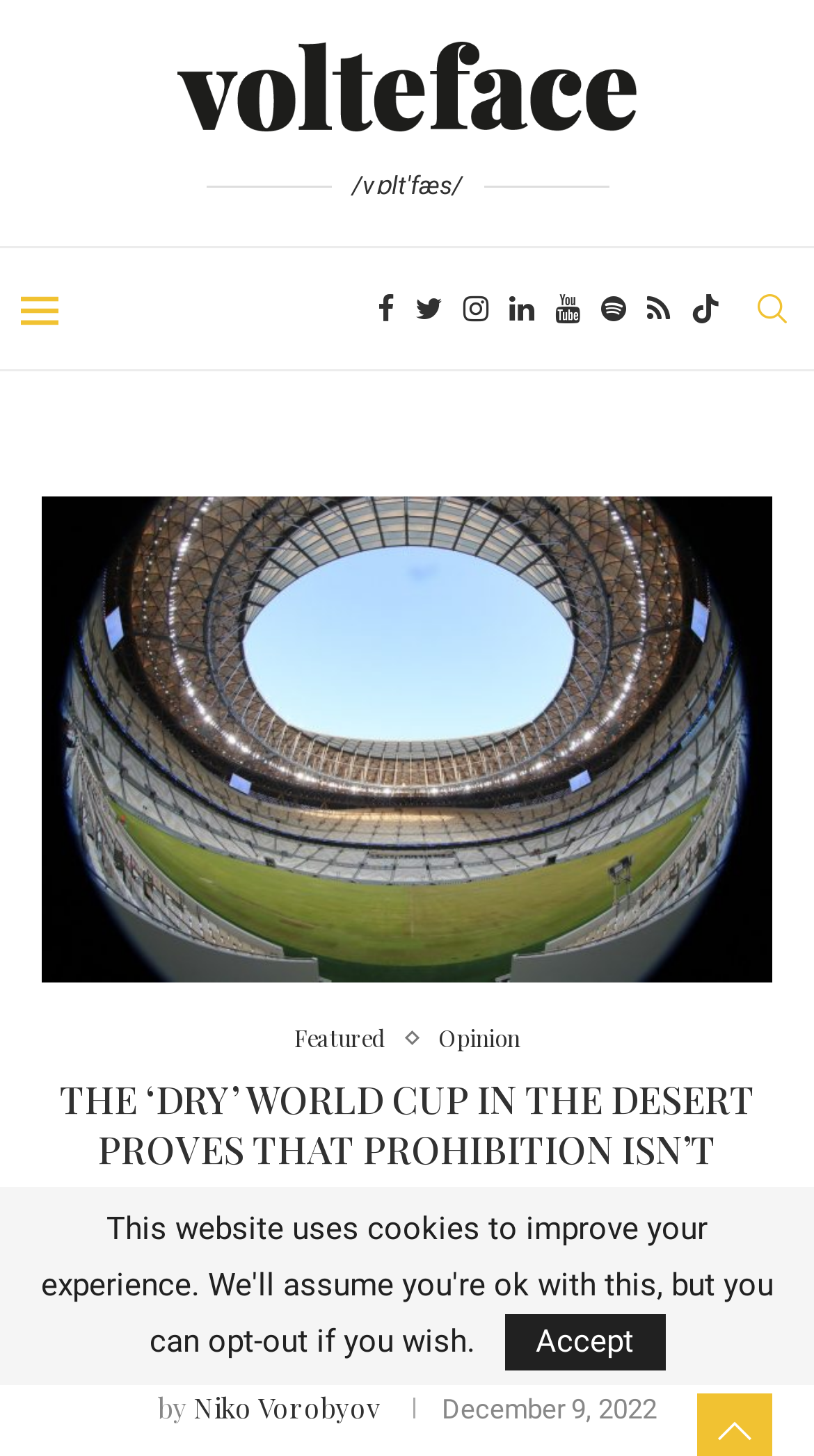Please determine the bounding box coordinates of the element to click on in order to accomplish the following task: "view author profile". Ensure the coordinates are four float numbers ranging from 0 to 1, i.e., [left, top, right, bottom].

[0.237, 0.954, 0.465, 0.978]